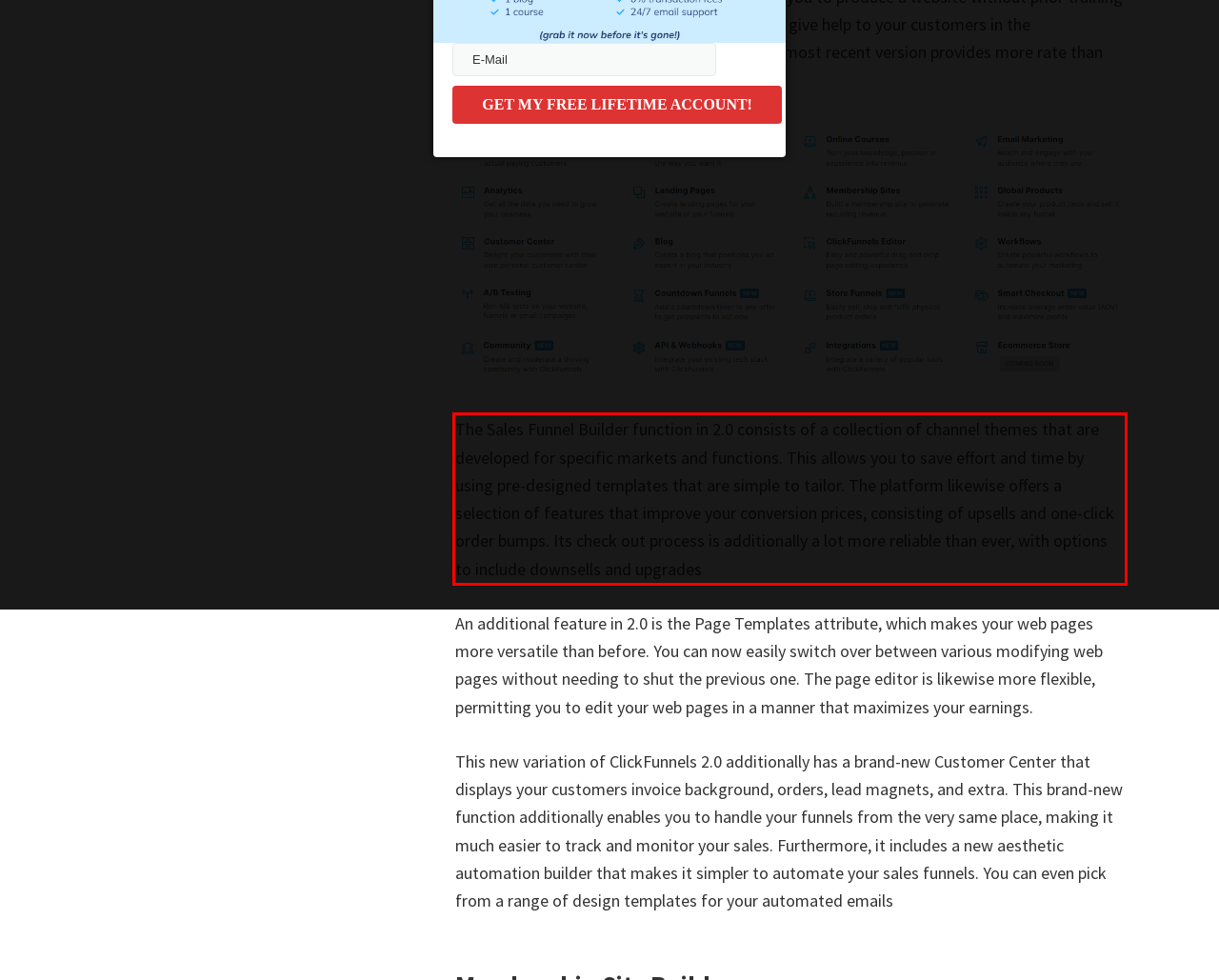Identify and transcribe the text content enclosed by the red bounding box in the given screenshot.

The Sales Funnel Builder function in 2.0 consists of a collection of channel themes that are developed for specific markets and functions. This allows you to save effort and time by using pre-designed templates that are simple to tailor. The platform likewise offers a selection of features that improve your conversion prices, consisting of upsells and one-click order bumps. Its check out process is additionally a lot more reliable than ever, with options to include downsells and upgrades ClickFunnels 2.0 Vs OptimizePress